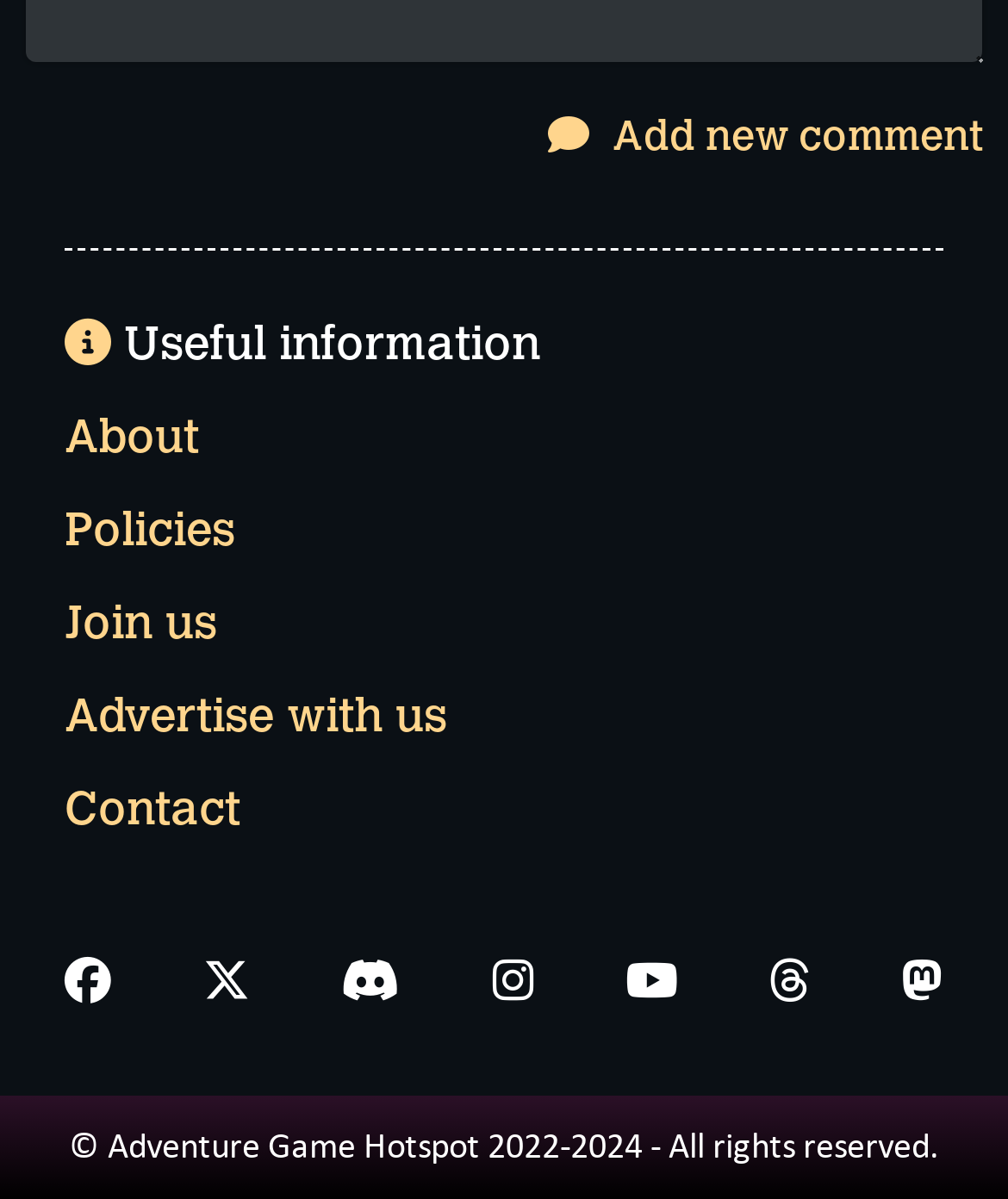Given the description of a UI element: "aria-label="Mastodon" title="Mastodon"", identify the bounding box coordinates of the matching element in the webpage screenshot.

[0.895, 0.796, 0.936, 0.843]